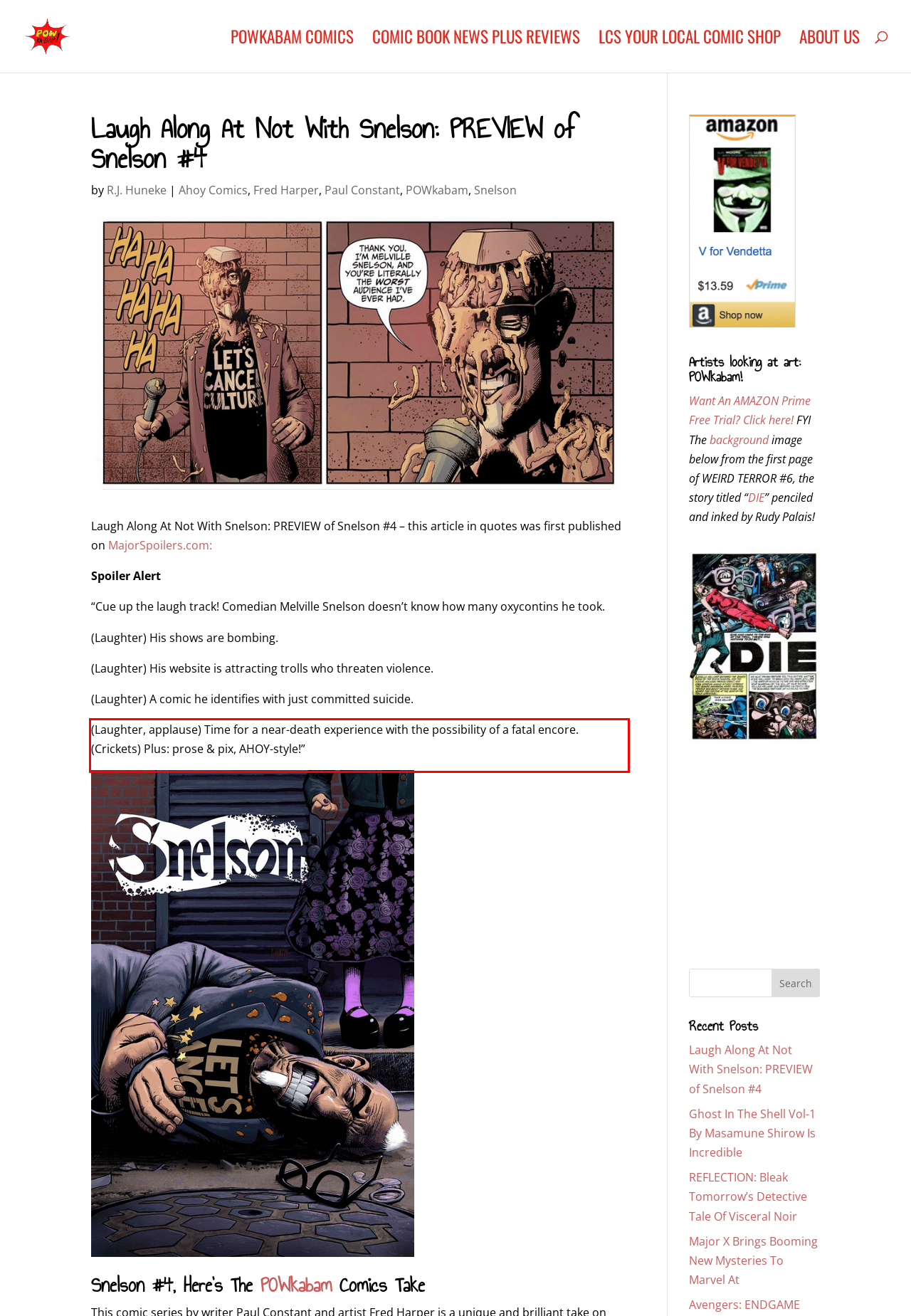Please extract the text content from the UI element enclosed by the red rectangle in the screenshot.

(Laughter, applause) Time for a near-death experience with the possibility of a fatal encore. (Crickets) Plus: prose & pix, AHOY-style!”